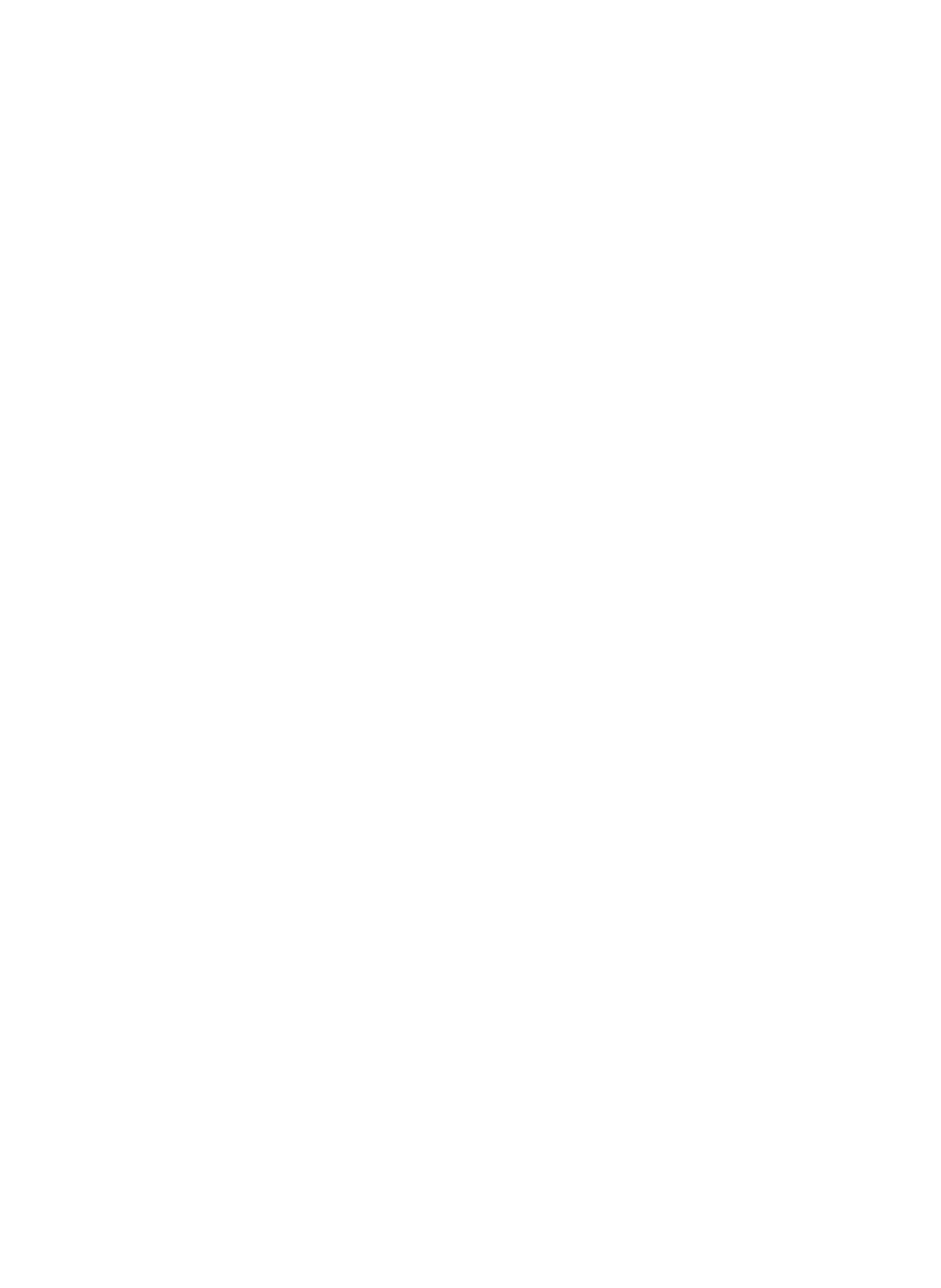Please determine the bounding box coordinates of the section I need to click to accomplish this instruction: "Click on Farm of the Future program".

None